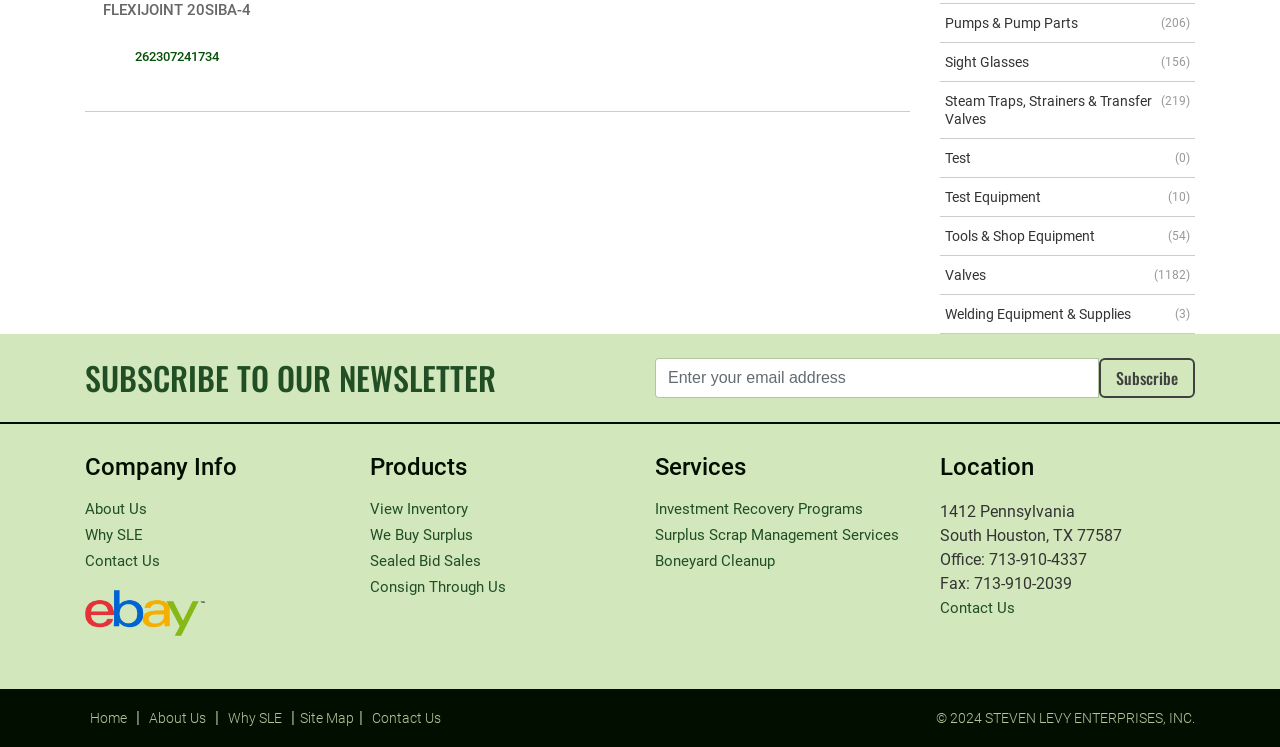Indicate the bounding box coordinates of the clickable region to achieve the following instruction: "View products."

[0.289, 0.67, 0.488, 0.694]